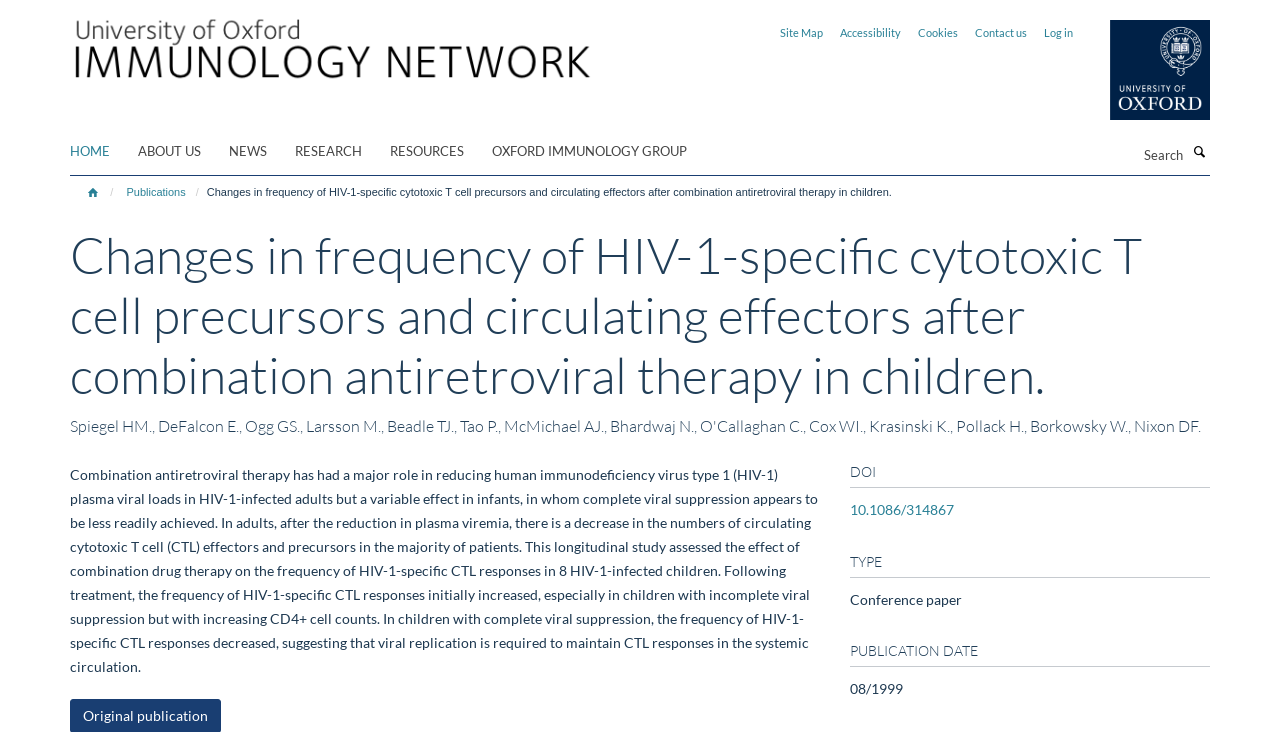Provide the bounding box coordinates for the specified HTML element described in this description: "parent_node: Search name="SearchableText" placeholder="Search"". The coordinates should be four float numbers ranging from 0 to 1, in the format [left, top, right, bottom].

[0.816, 0.193, 0.929, 0.232]